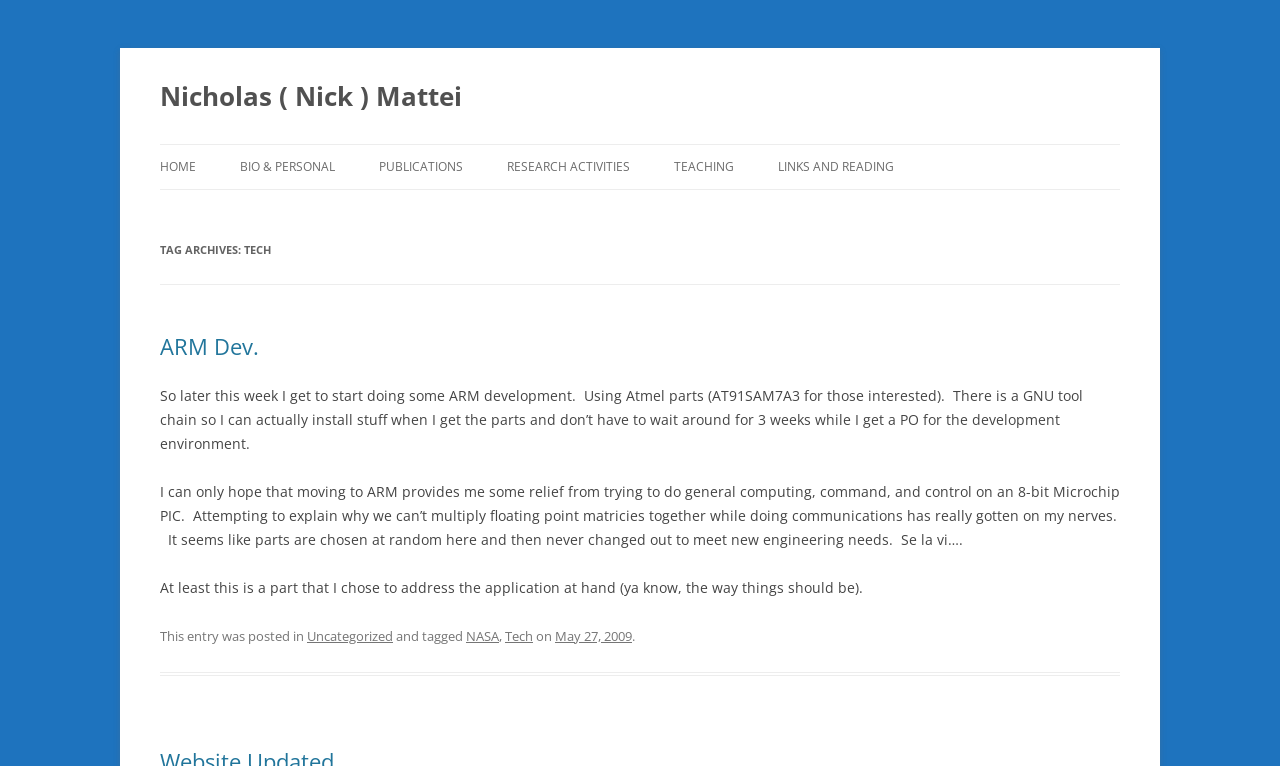Given the element description Nicholas ( Nick ) Mattei, predict the bounding box coordinates for the UI element in the webpage screenshot. The format should be (top-left x, top-left y, bottom-right x, bottom-right y), and the values should be between 0 and 1.

[0.125, 0.094, 0.361, 0.157]